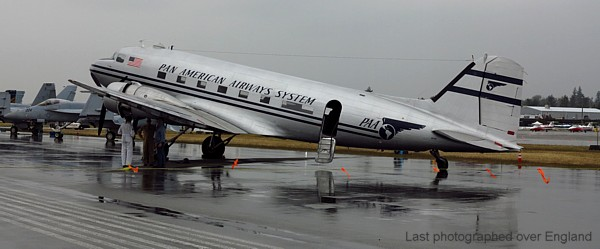What is written above the airplane?
Look at the image and answer with only one word or phrase.

Delta Breakfast